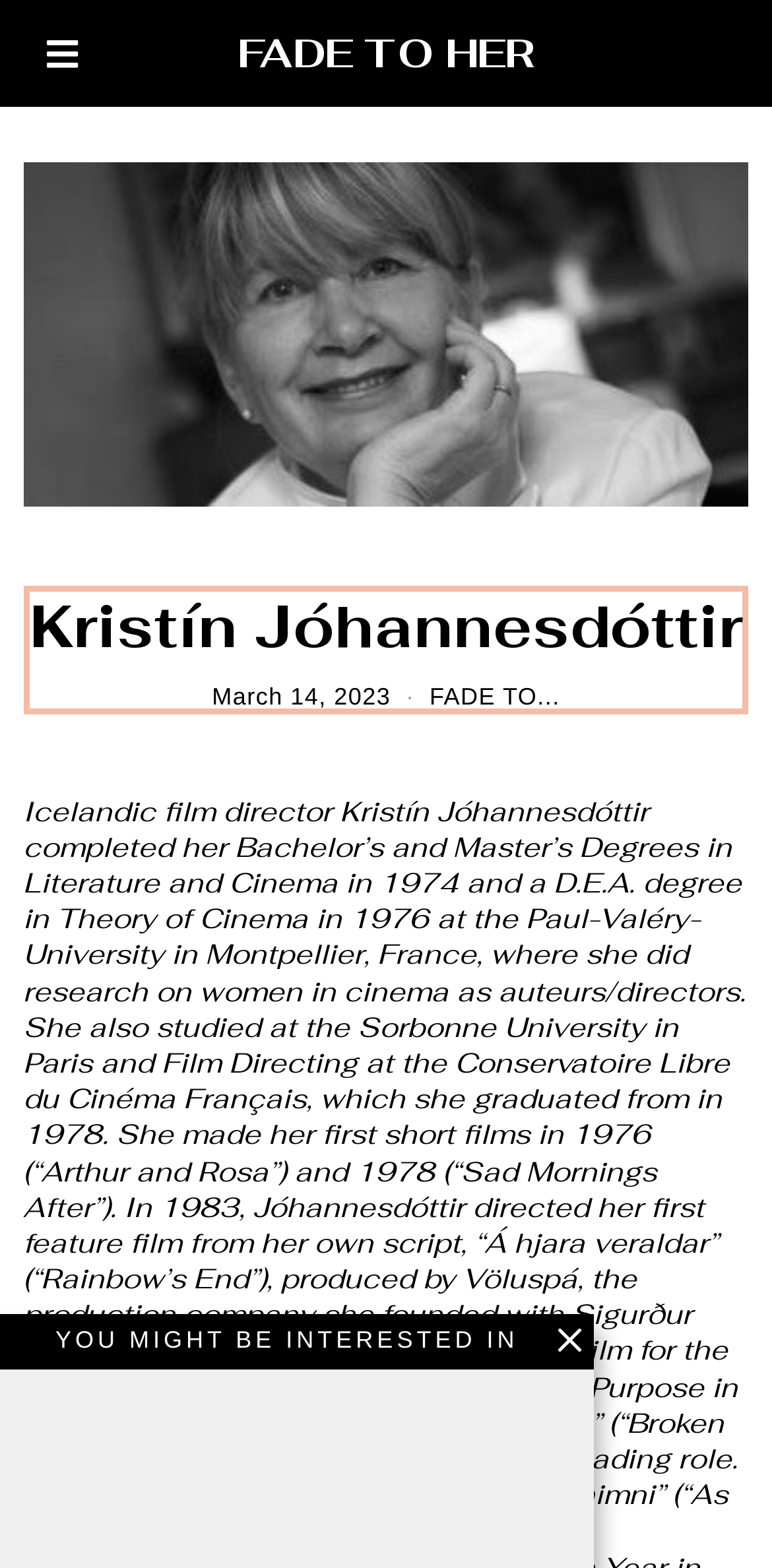Create a detailed summary of the webpage's content and design.

The webpage is about Kristín Jóhannesdóttir and her work, "Fade to Her". At the top of the page, there is a large heading that reads "FADE TO HER" in bold font, accompanied by a link with the same text. Below this heading, there is a prominent figure or image that takes up most of the width of the page.

Underneath the image, there is a header section that contains the title "Kristín Jóhannesdóttir" in a smaller but still prominent font. To the right of the title, there is a timestamp that reads "March 14, 2023". Next to the timestamp, there is a link that reads "FADE TO...".

Further down the page, there is another heading that reads "YOU MIGHT BE INTERESTED IN". This heading is positioned near the bottom of the page and is accompanied by a button with an icon, located to its right.